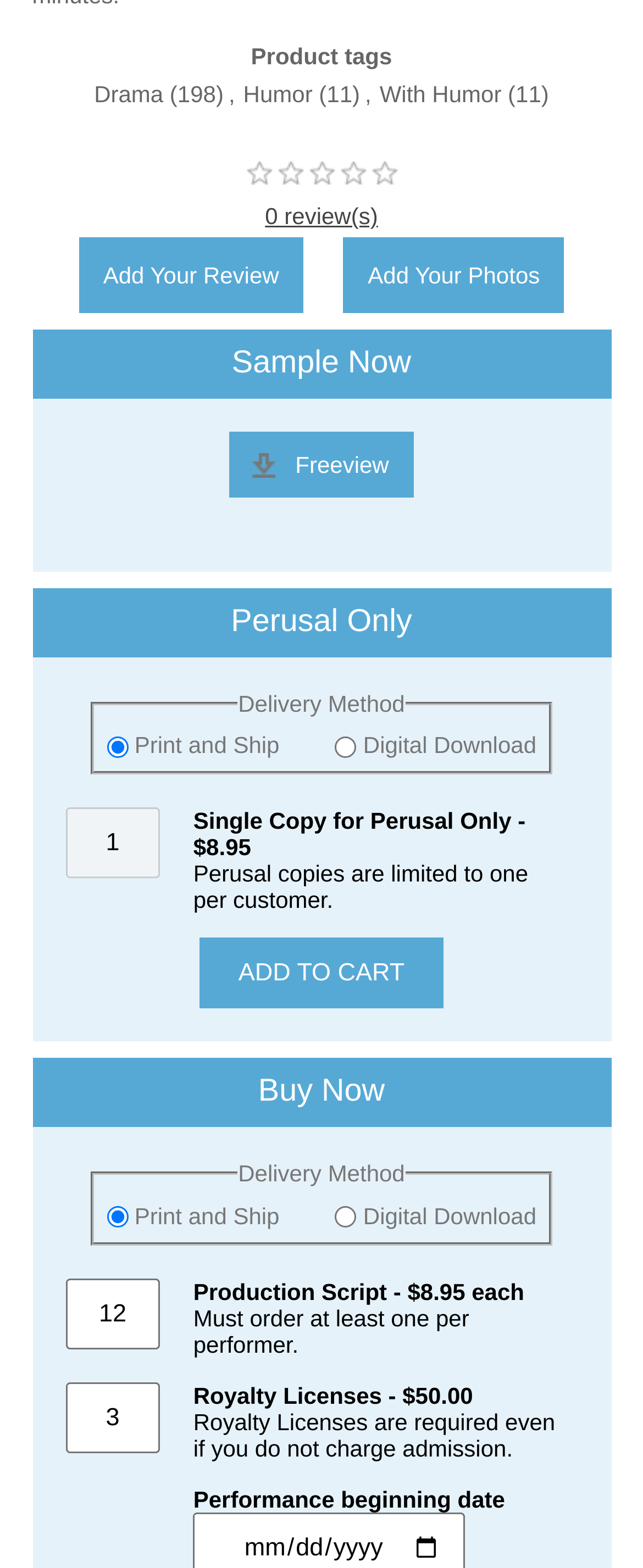What is the purpose of the 'Royalty Licenses'?
Give a one-word or short phrase answer based on the image.

Required for performances